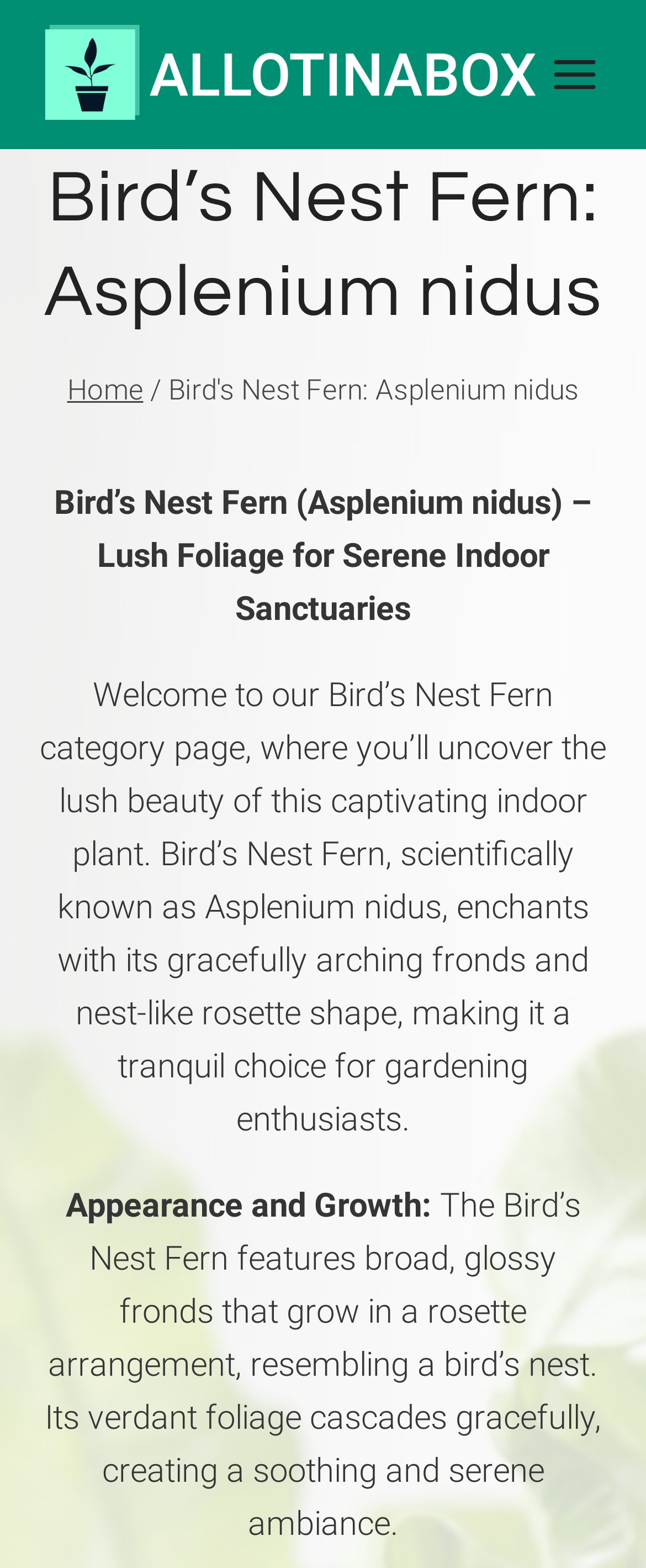Predict the bounding box of the UI element based on the description: "Toggle Menu". The coordinates should be four float numbers between 0 and 1, formatted as [left, top, right, bottom].

[0.831, 0.026, 0.951, 0.069]